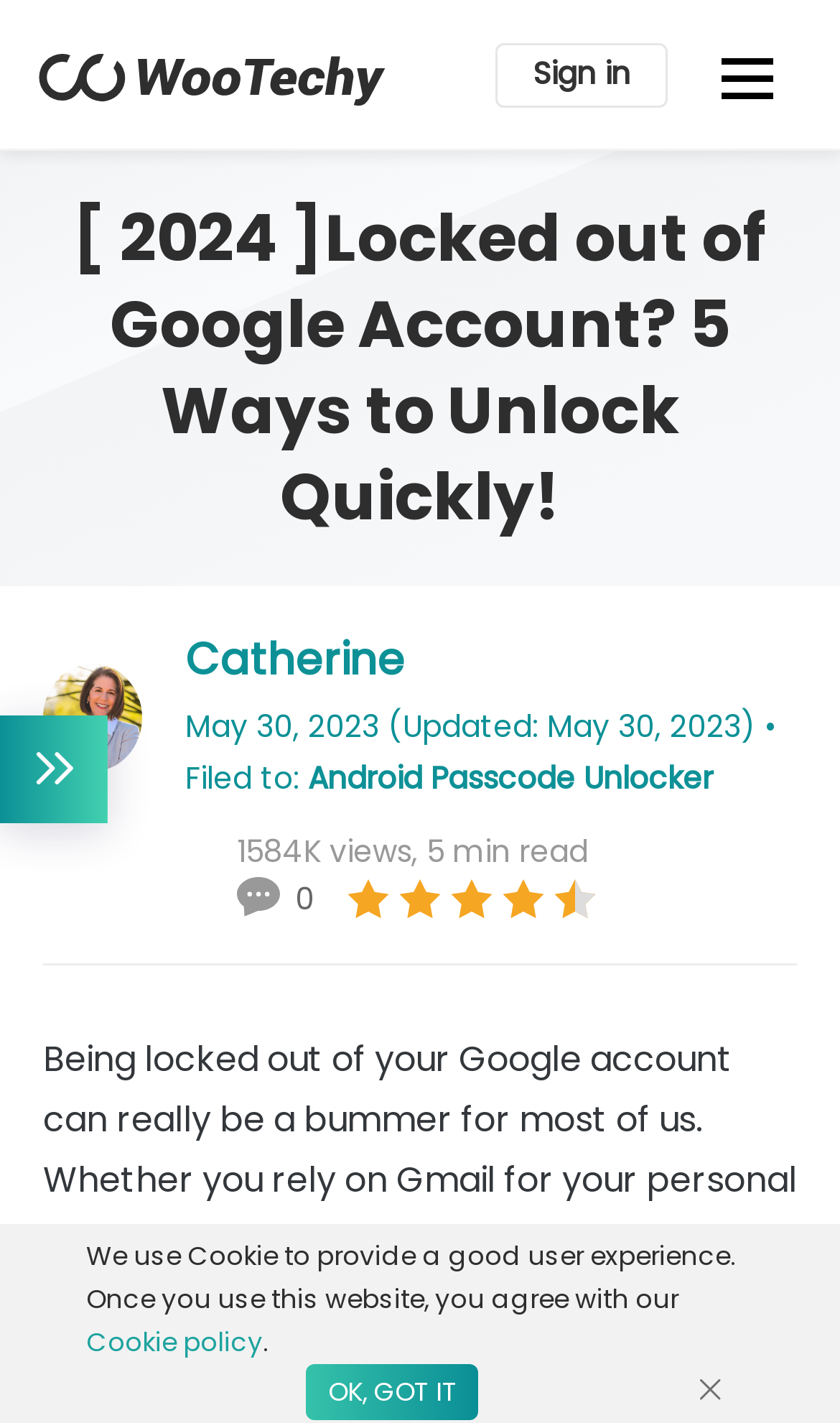What is the date of the last update?
Refer to the image and respond with a one-word or short-phrase answer.

May 30, 2023